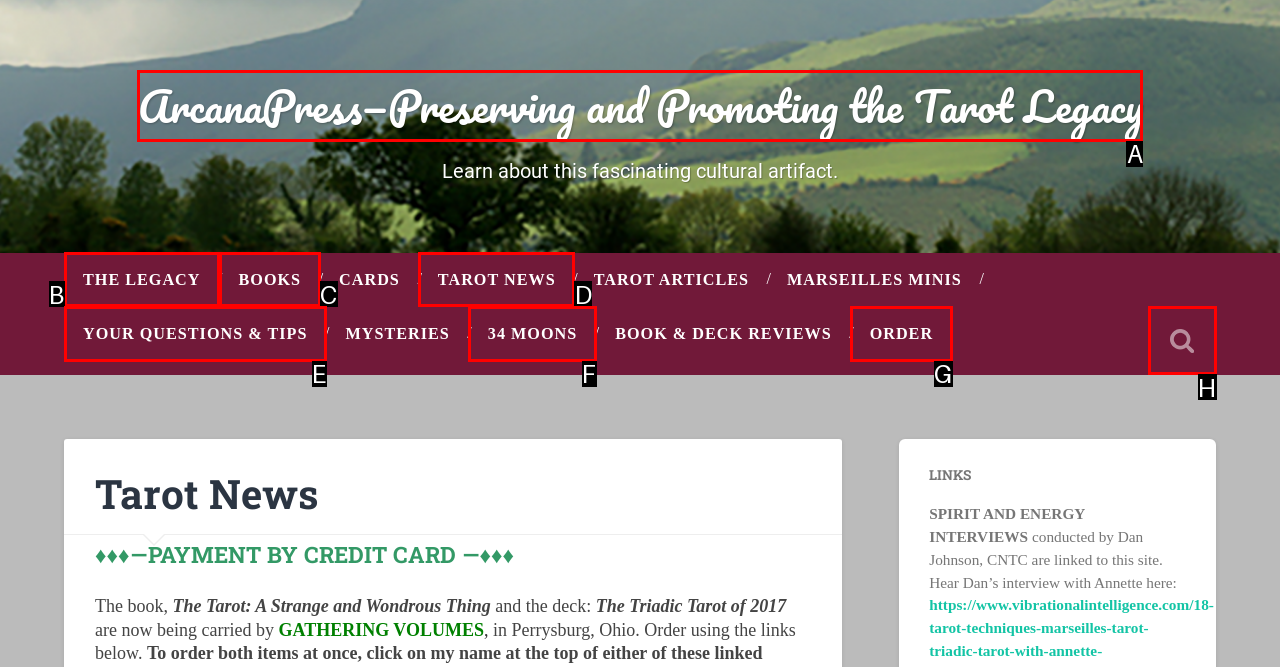Point out the option that needs to be clicked to fulfill the following instruction: Read the 'TAROT NEWS' article
Answer with the letter of the appropriate choice from the listed options.

D